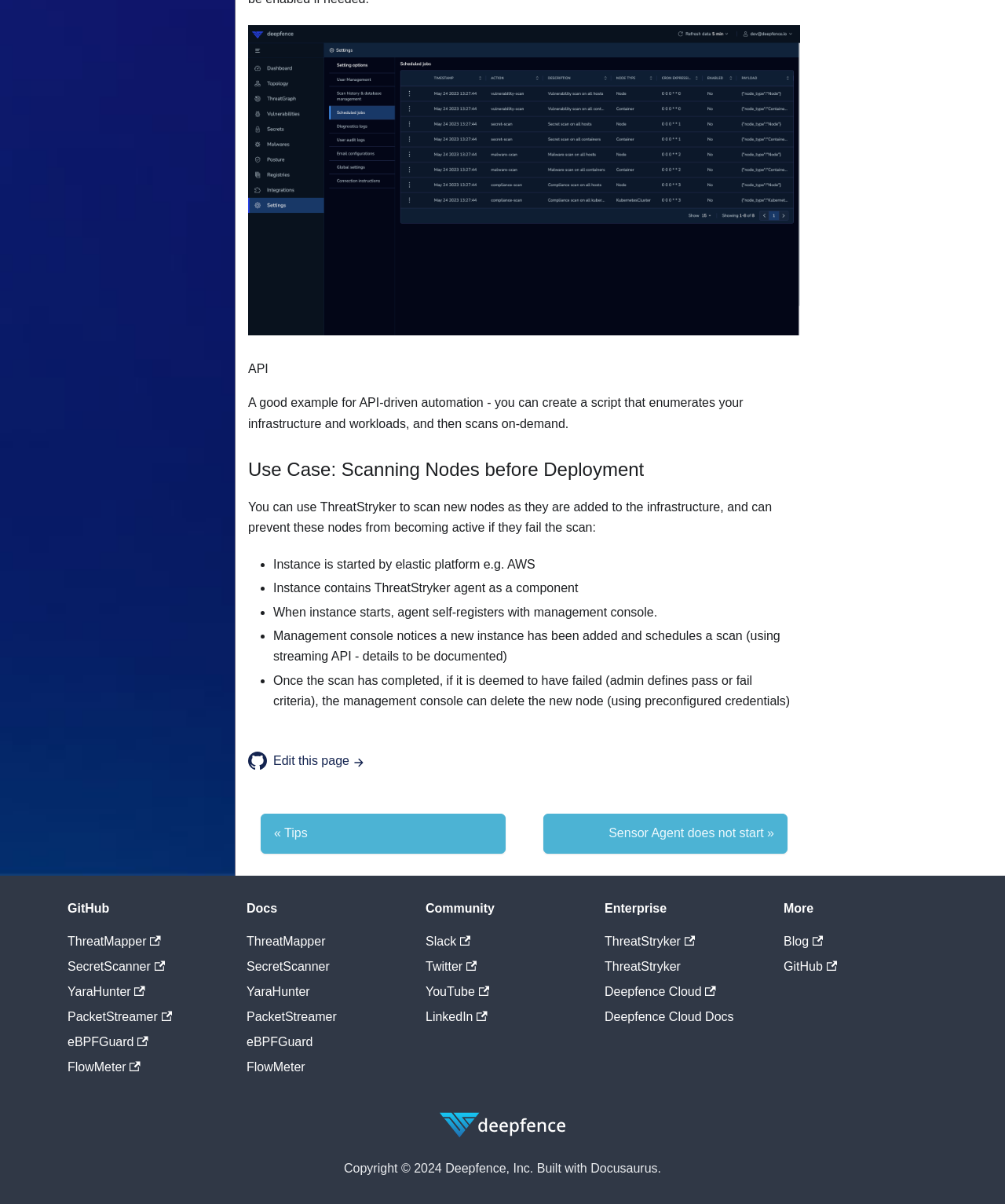Please find the bounding box coordinates of the element's region to be clicked to carry out this instruction: "Edit this page".

[0.247, 0.623, 0.509, 0.642]